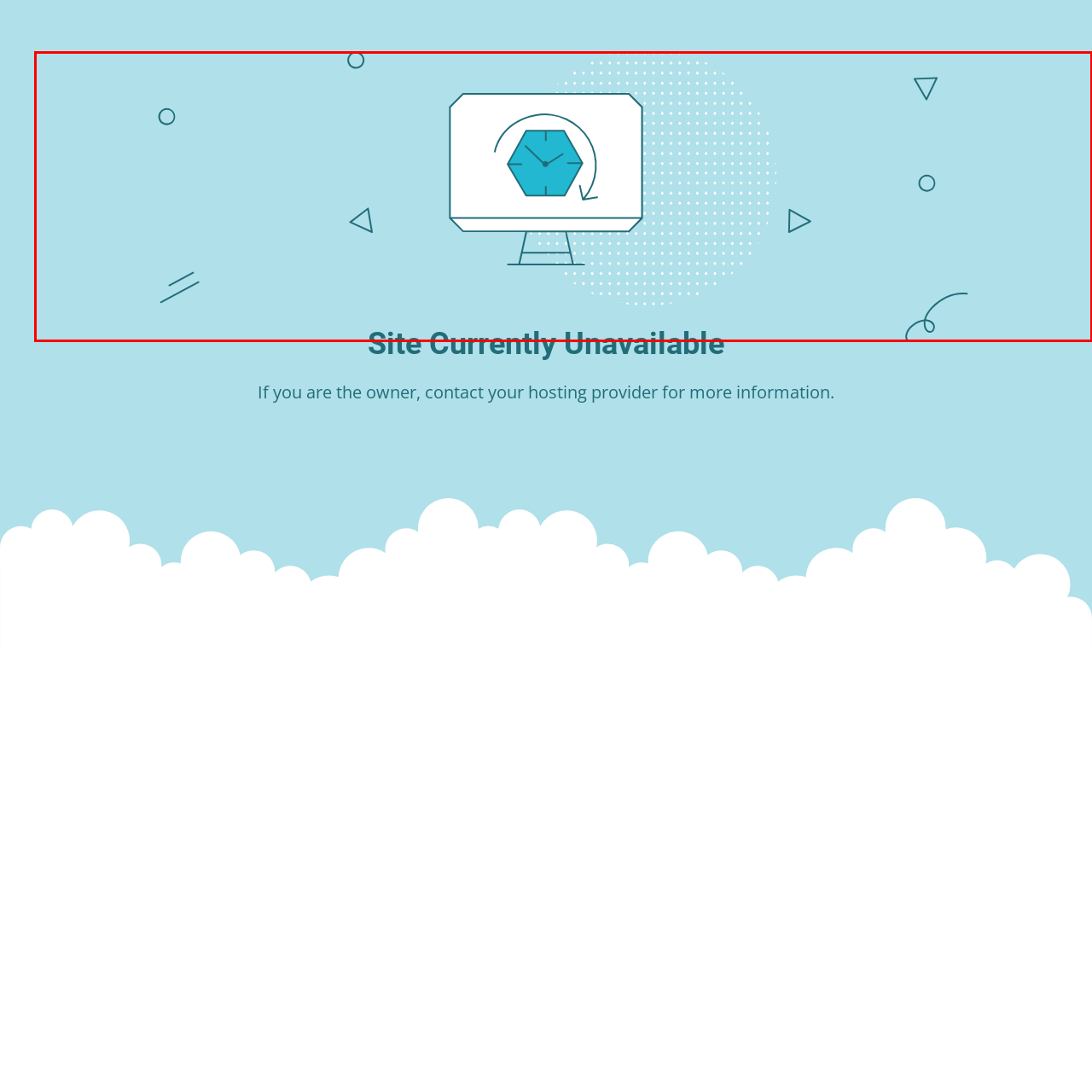Study the image surrounded by the red bounding box and respond as thoroughly as possible to the following question, using the image for reference: What shape is the icon on the computer monitor?

The icon on the computer monitor is described as hexagonal, which implies a connection to the concept of time or a clock, indicating a refresh or wait state.